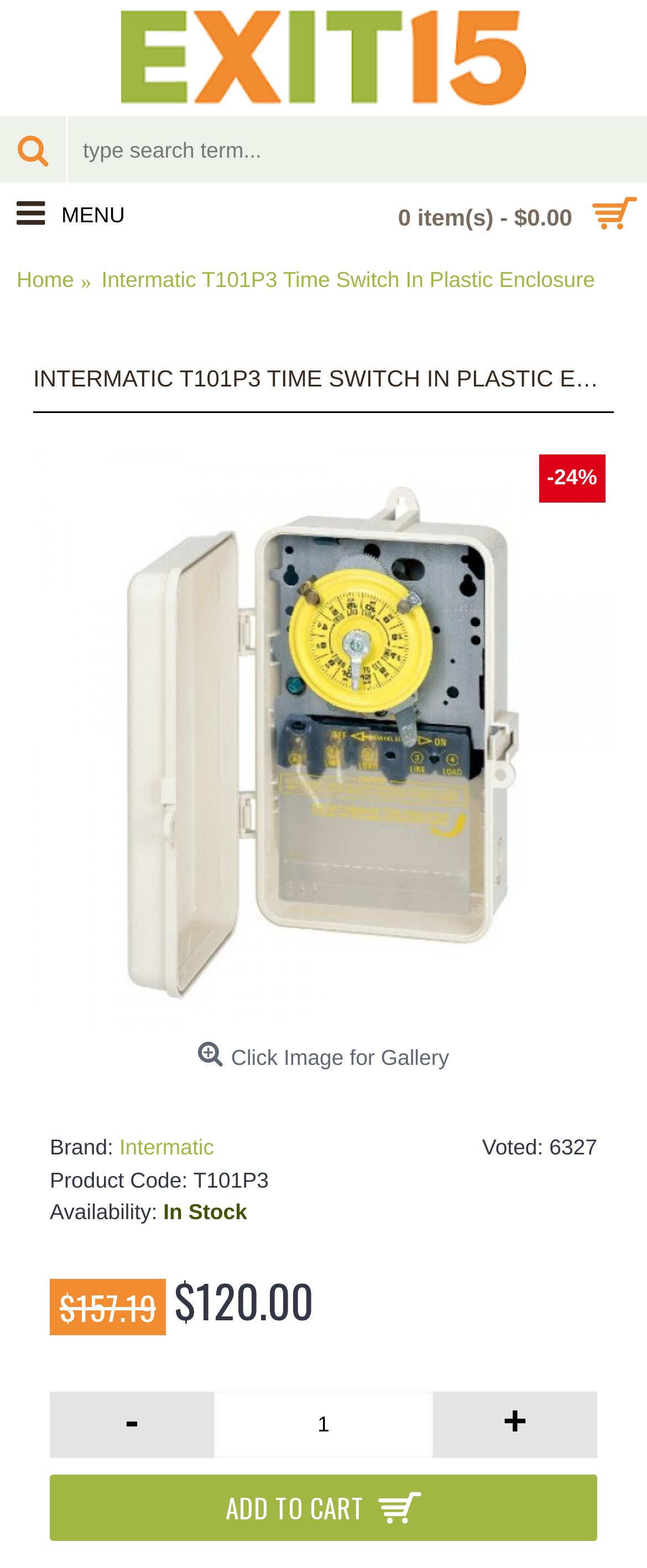Please identify the bounding box coordinates of the area I need to click to accomplish the following instruction: "view product details".

[0.157, 0.169, 0.92, 0.188]